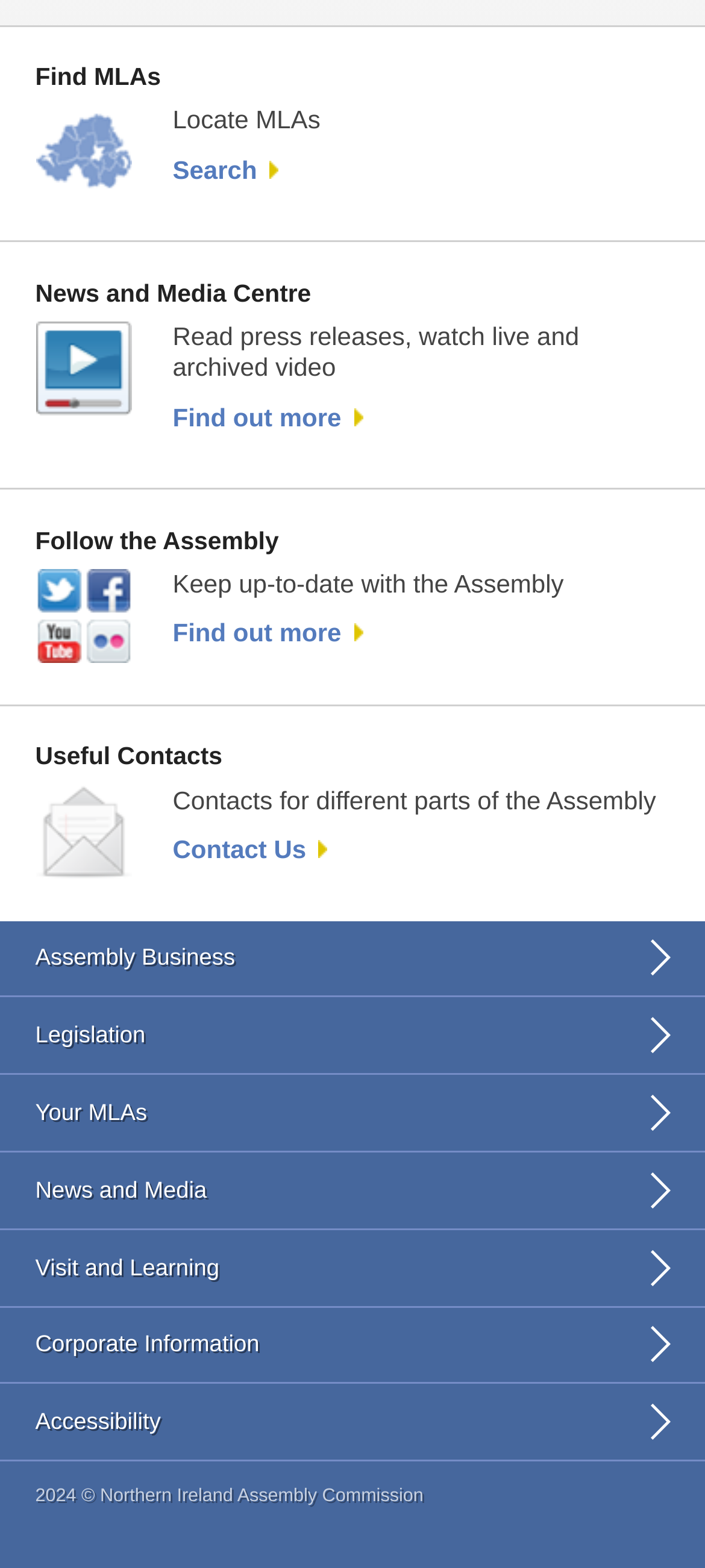Please give a one-word or short phrase response to the following question: 
What is the main function of the 'Find MLAs' section?

Locate MLAs